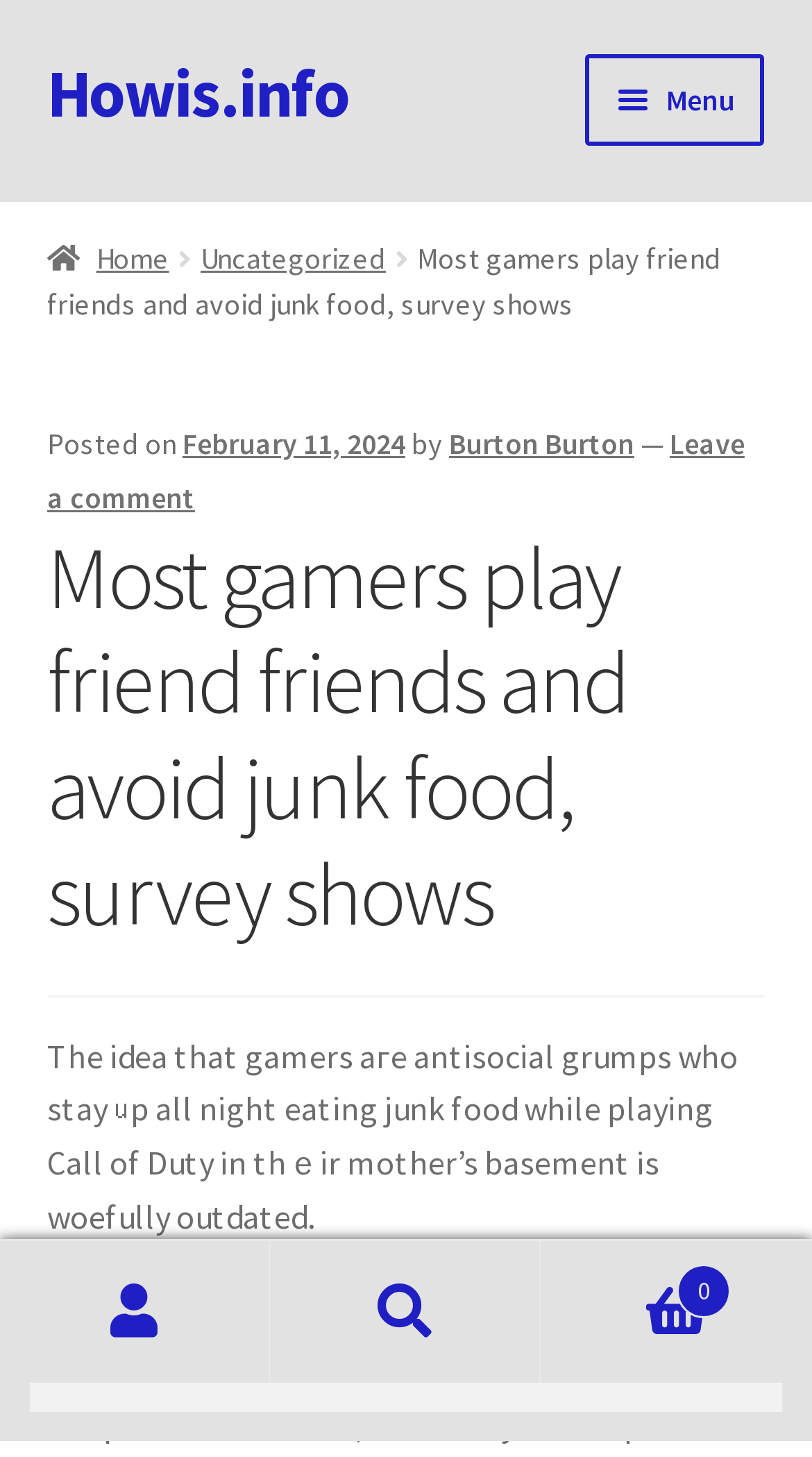Given the element description: "Home", predict the bounding box coordinates of the UI element it refers to, using four float numbers between 0 and 1, i.e., [left, top, right, bottom].

[0.058, 0.1, 0.942, 0.177]